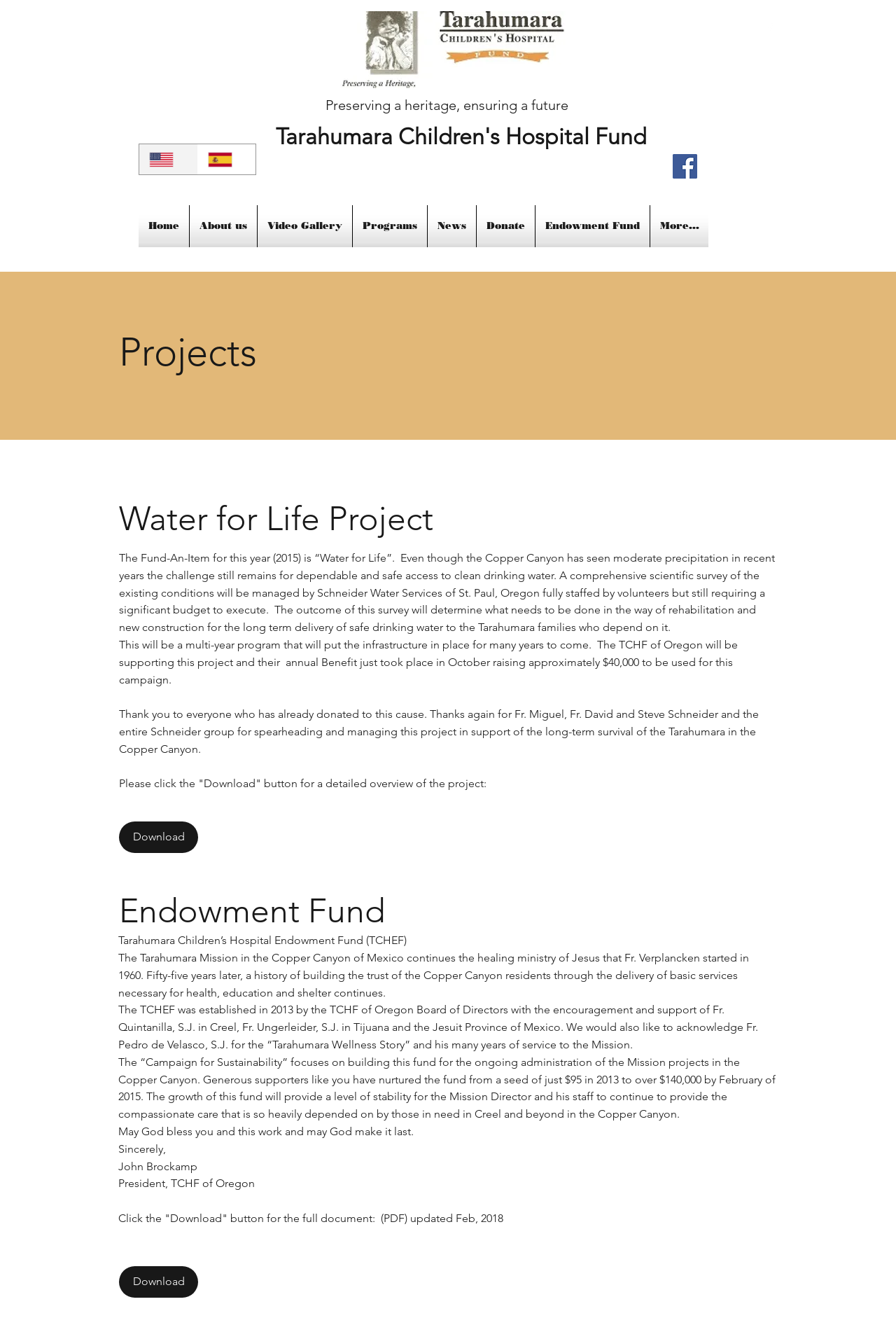Describe in detail what you see on the webpage.

This webpage is about the Tarahumara Children's Hospital Fund, specifically showcasing two projects: "Water for Life" and the "Endowment Fund". 

At the top of the page, there is a social bar with a Facebook link and an image. Below it, there is a language selector with English and Spanish options, each accompanied by an image. 

The main content is divided into two sections. The first section is about the "Water for Life Project", which aims to provide clean drinking water to the Tarahumara families. There is a heading, followed by three paragraphs of text describing the project's goals, its multi-year plan, and the support it has received. Below the text, there is a "Download" button to access a detailed overview of the project.

The second section is about the "Endowment Fund", which focuses on building a fund for the ongoing administration of the Mission projects in the Copper Canyon. There is a heading, followed by four paragraphs of text describing the fund's establishment, its growth, and its purpose. Below the text, there is another "Download" button to access the full document.

On the left side of the page, there is a navigation menu with links to "Home", "About us", "Video Gallery", "Programs", "News", "Donate", and "Endowment Fund".